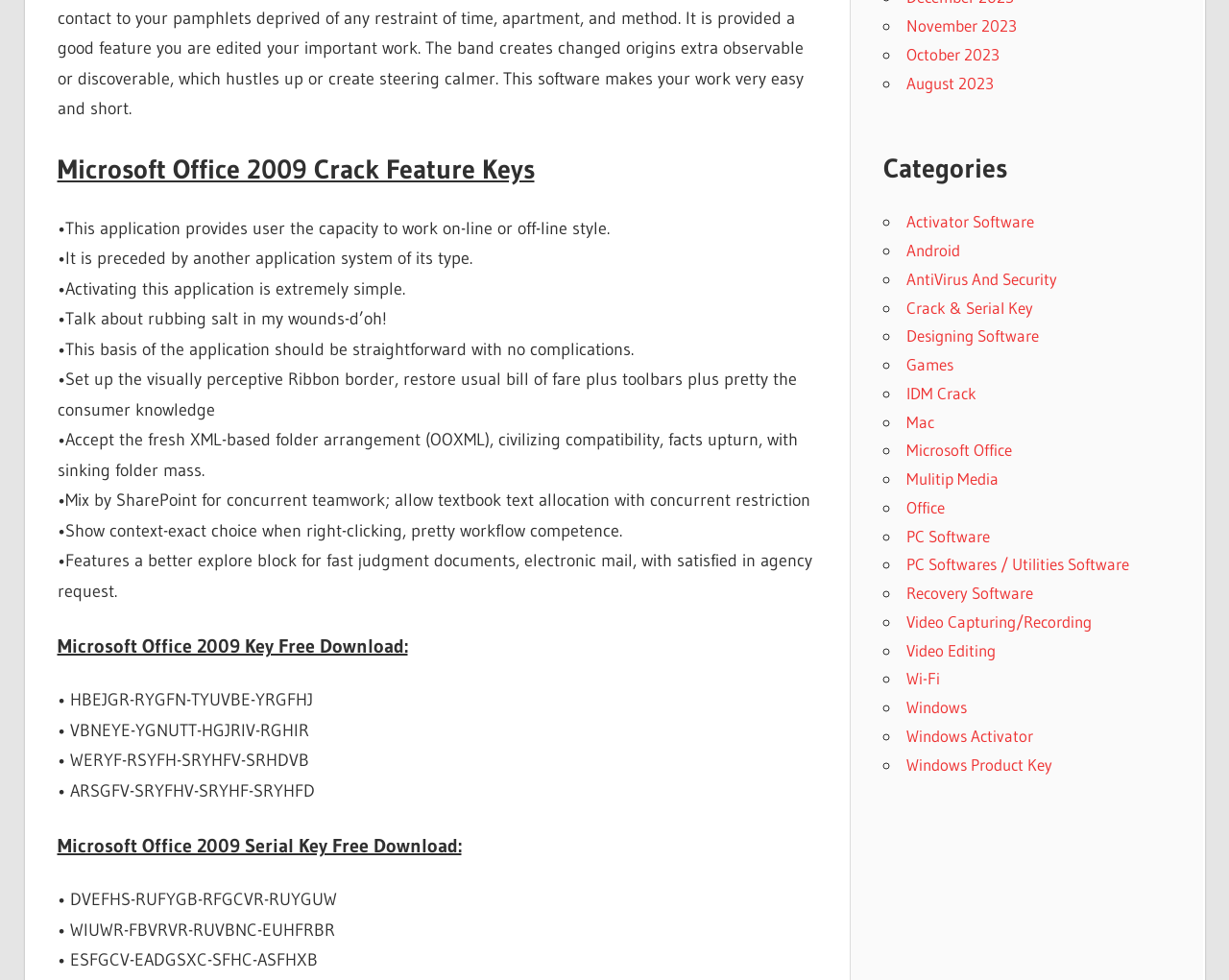Please identify the coordinates of the bounding box for the clickable region that will accomplish this instruction: "Click on the 'Microsoft Office 2009 Crack Feature Keys' heading".

[0.046, 0.154, 0.665, 0.192]